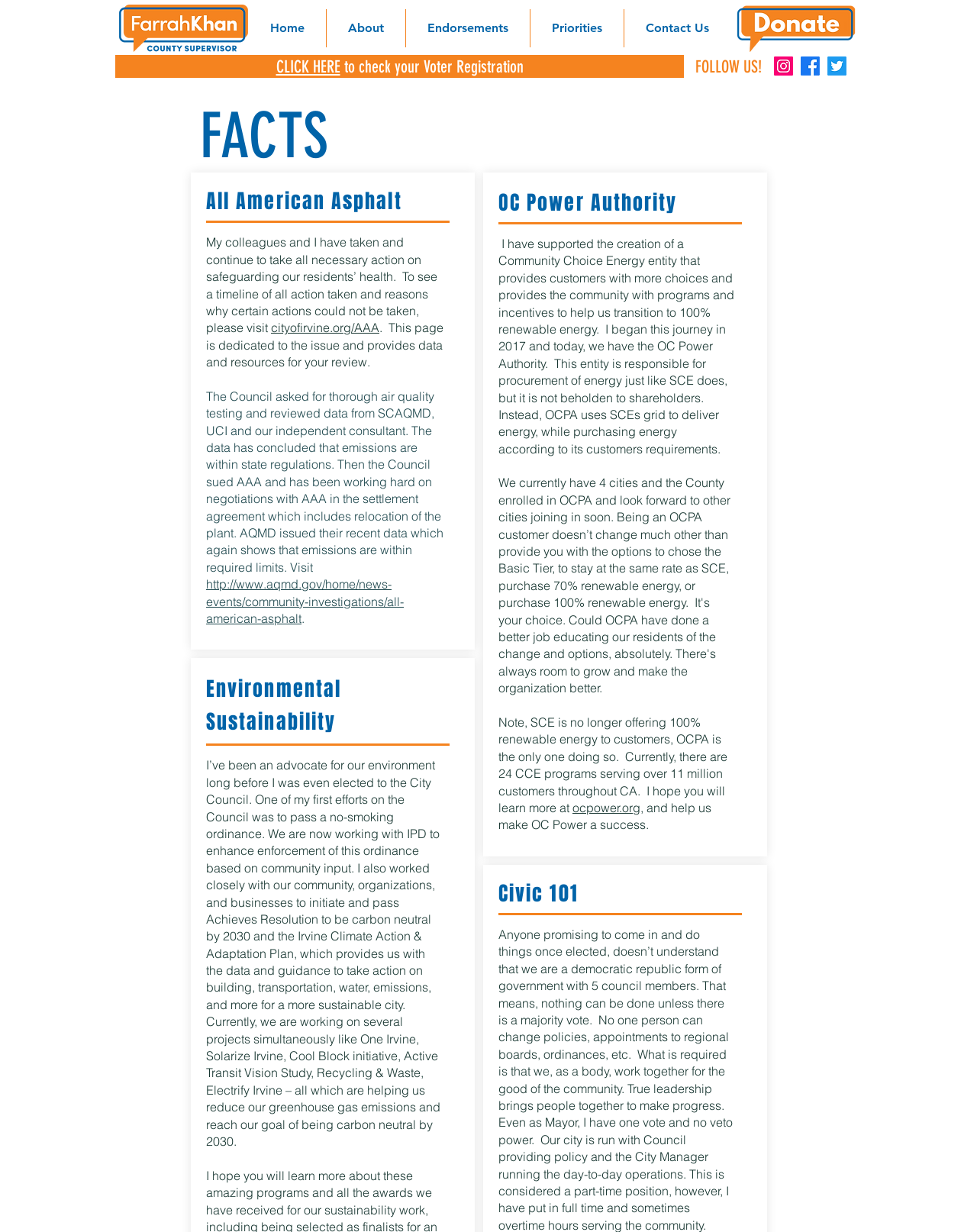Locate the coordinates of the bounding box for the clickable region that fulfills this instruction: "Learn more about All American Asphalt".

[0.277, 0.26, 0.388, 0.272]